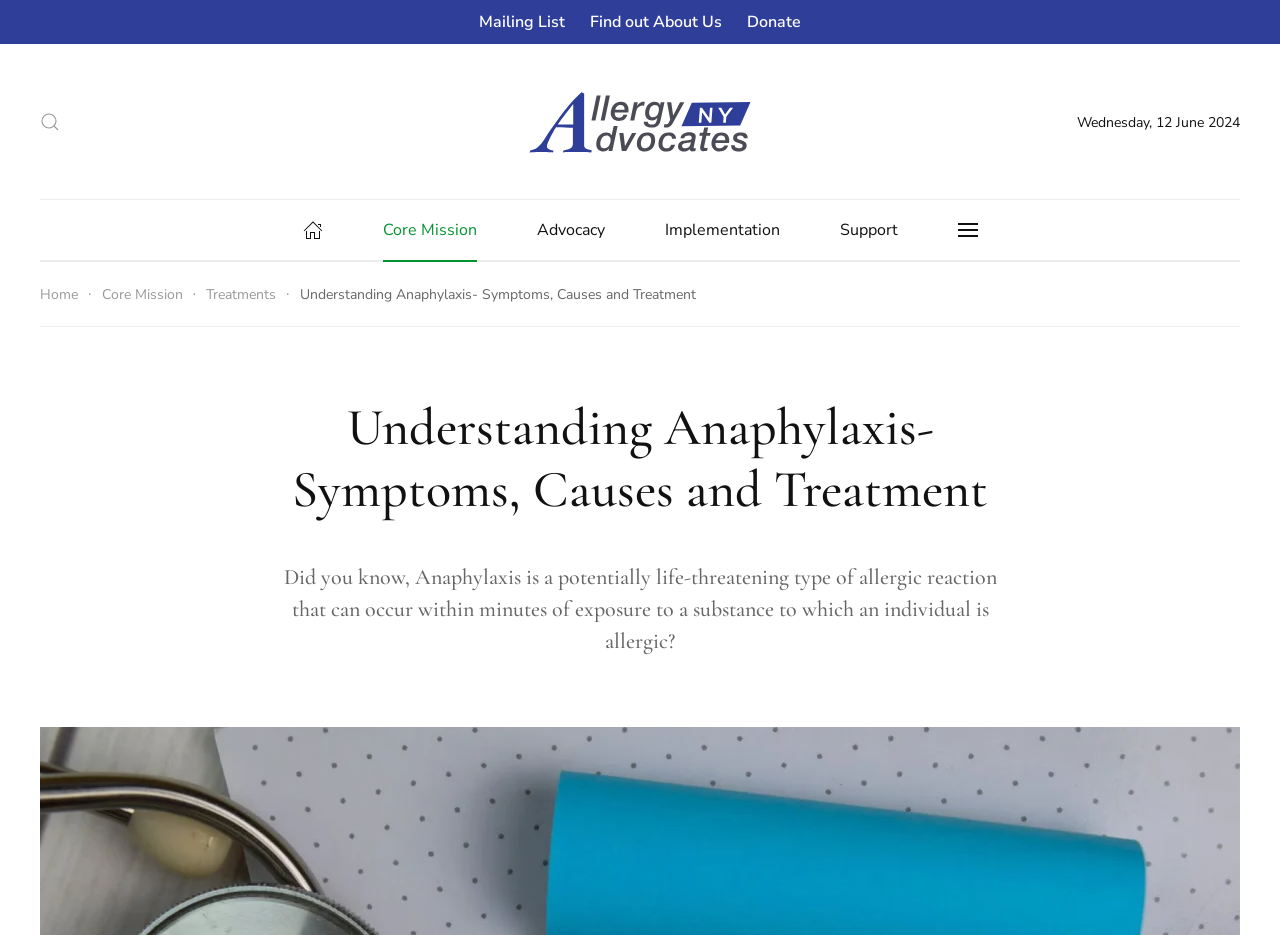Please specify the bounding box coordinates of the element that should be clicked to execute the given instruction: 'View treatments'. Ensure the coordinates are four float numbers between 0 and 1, expressed as [left, top, right, bottom].

[0.161, 0.305, 0.216, 0.325]